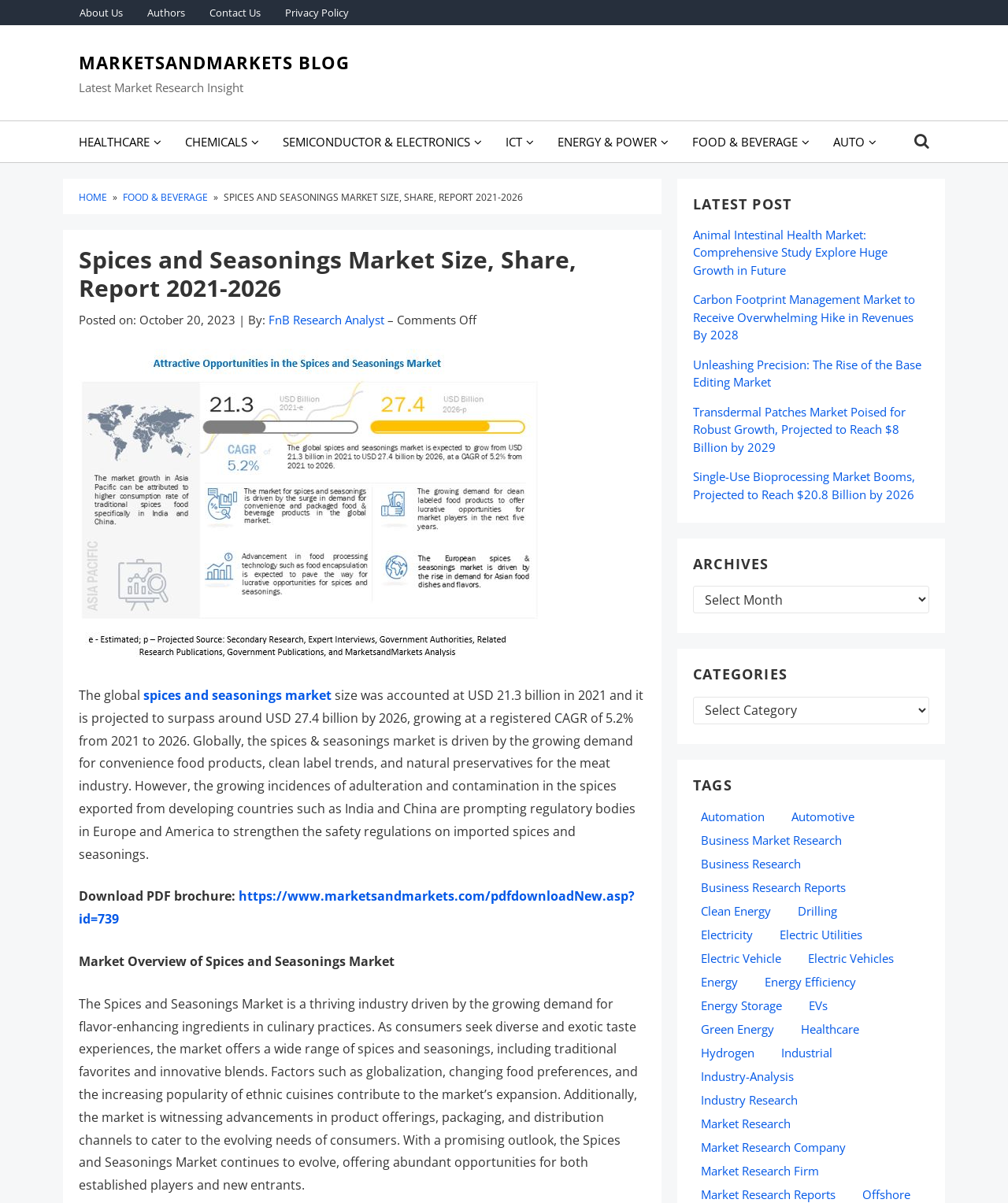Please predict the bounding box coordinates (top-left x, top-left y, bottom-right x, bottom-right y) for the UI element in the screenshot that fits the description: alt="Testogen reviews on NDTV"

None